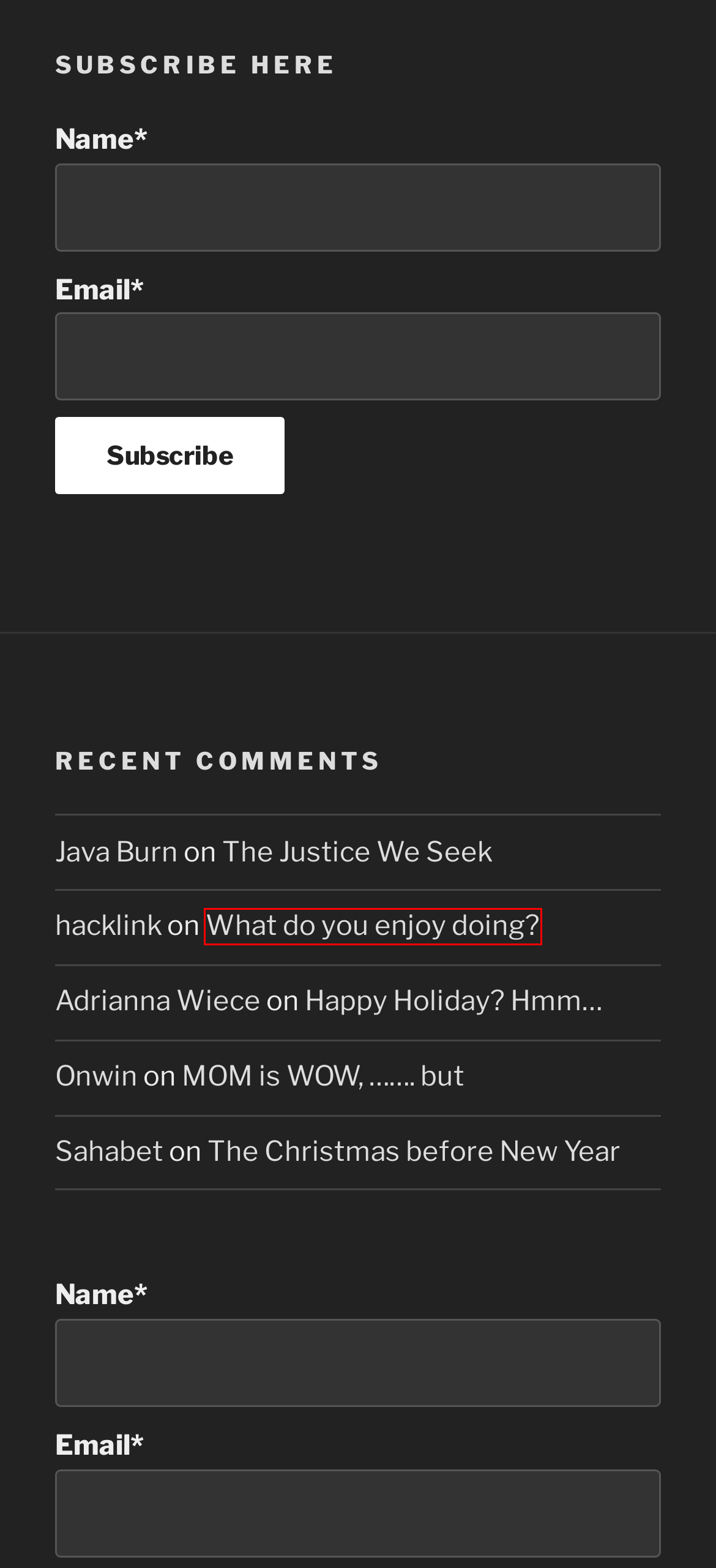You are given a webpage screenshot where a red bounding box highlights an element. Determine the most fitting webpage description for the new page that loads after clicking the element within the red bounding box. Here are the candidates:
A. The Christmas before New Year – Counseling the Heart
B. Unfit…………… – Counseling the Heart
C. May 2024 – Counseling the Heart
D. Create an Account – Counseling the Heart
E. What do you enjoy doing? – Counseling the Heart
F. When All Else Fail – Counseling the Heart
G. MOM is WOW, ……. but – Counseling the Heart
H. Picking out the Correct MTF Gaff: A Comprehensive Overview of Tucking Underwear Choices

E